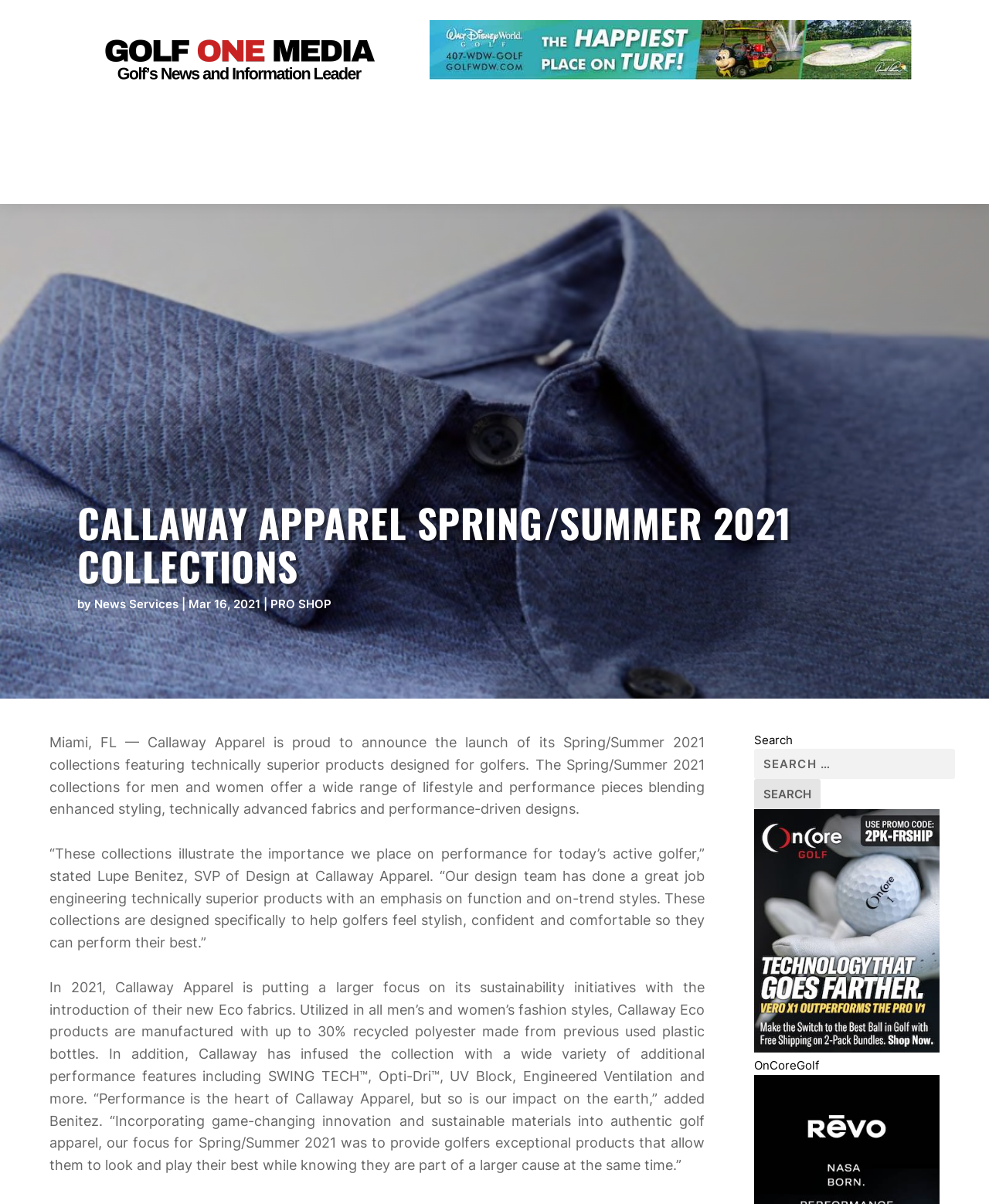Find the bounding box coordinates of the area to click in order to follow the instruction: "Search for something".

[0.762, 0.622, 0.965, 0.647]